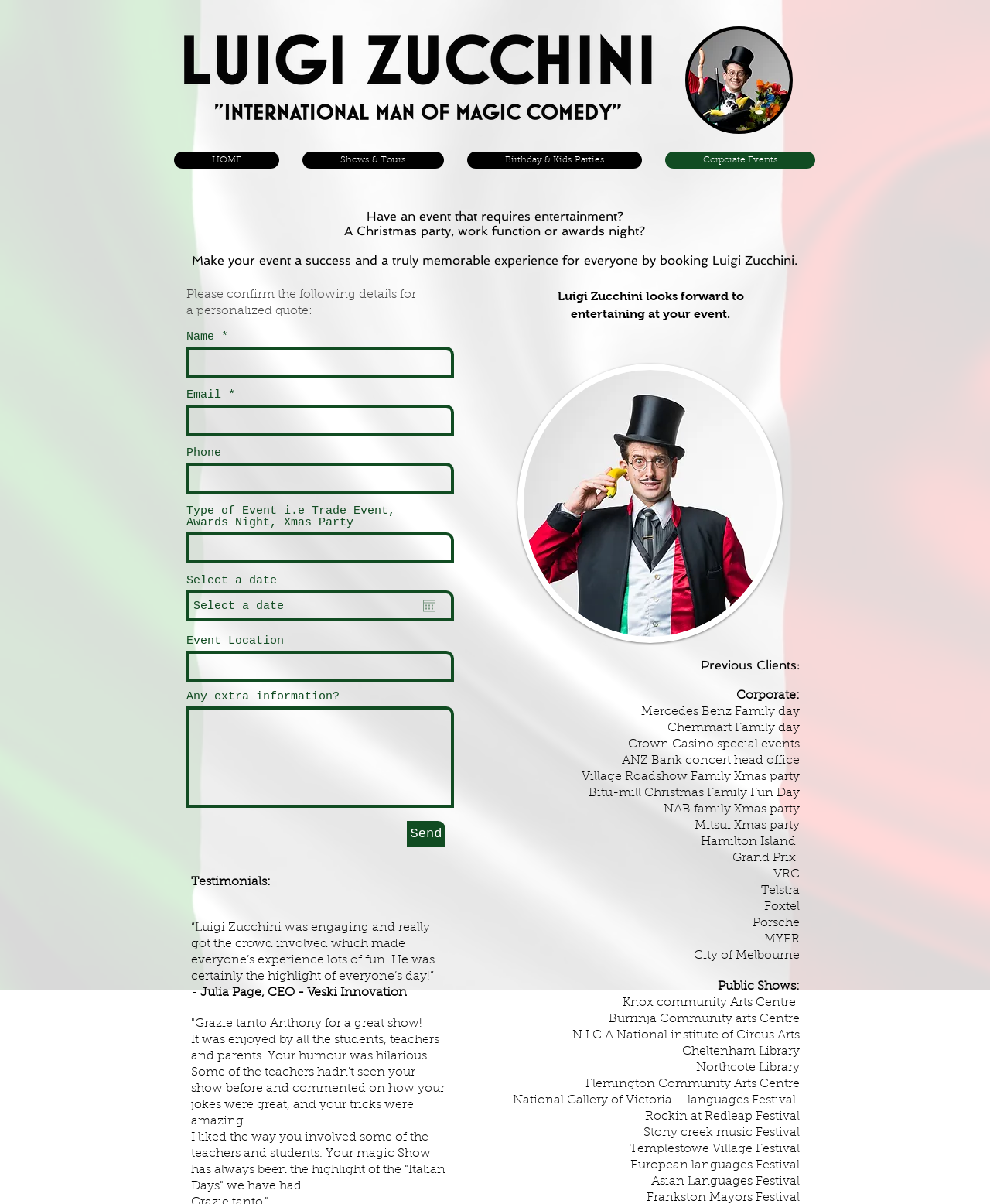Answer the question with a single word or phrase: 
What is the theme of the testimonials on this webpage?

Luigi Zucchini's performances